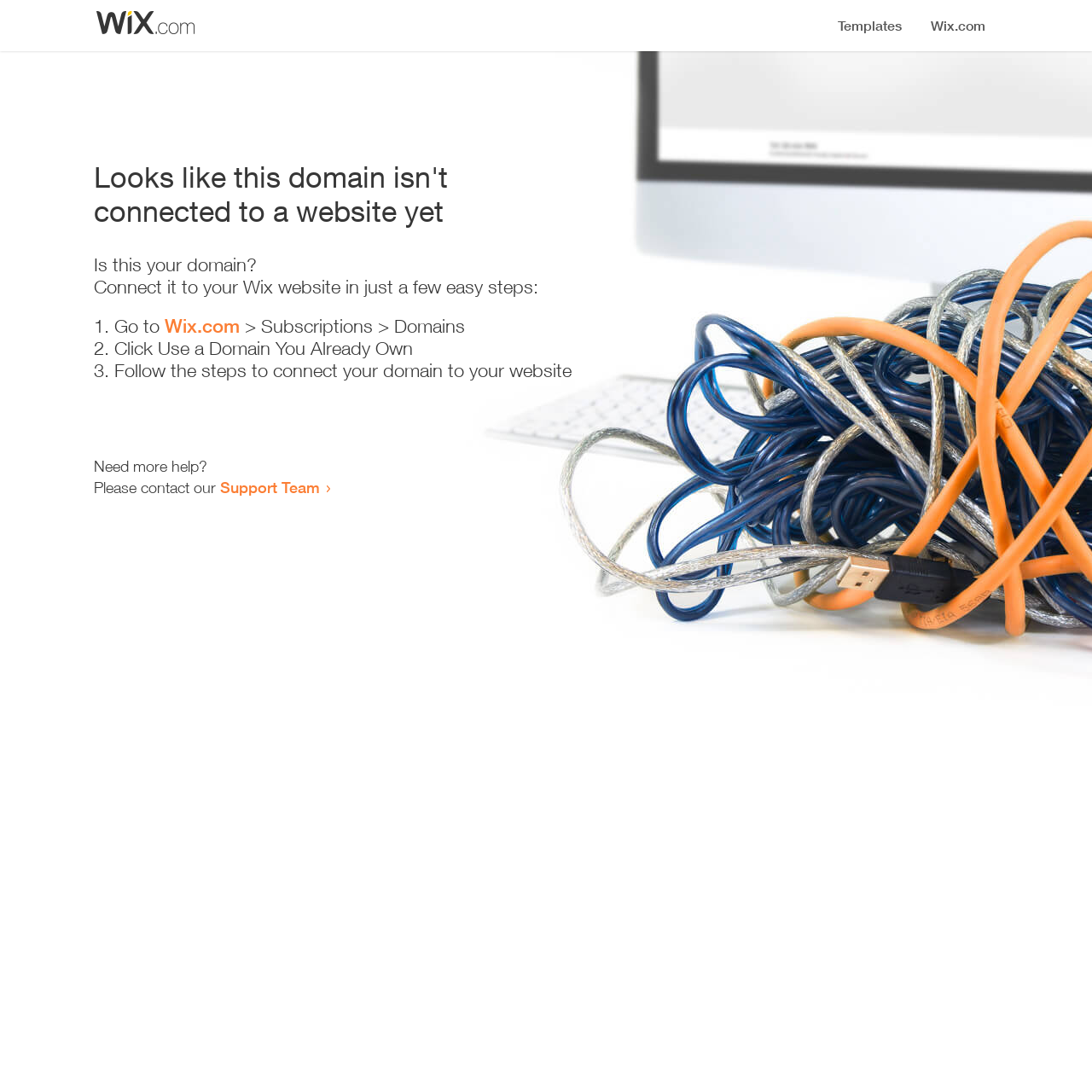Identify the bounding box coordinates for the UI element described by the following text: "Wix.com". Provide the coordinates as four float numbers between 0 and 1, in the format [left, top, right, bottom].

[0.151, 0.288, 0.22, 0.309]